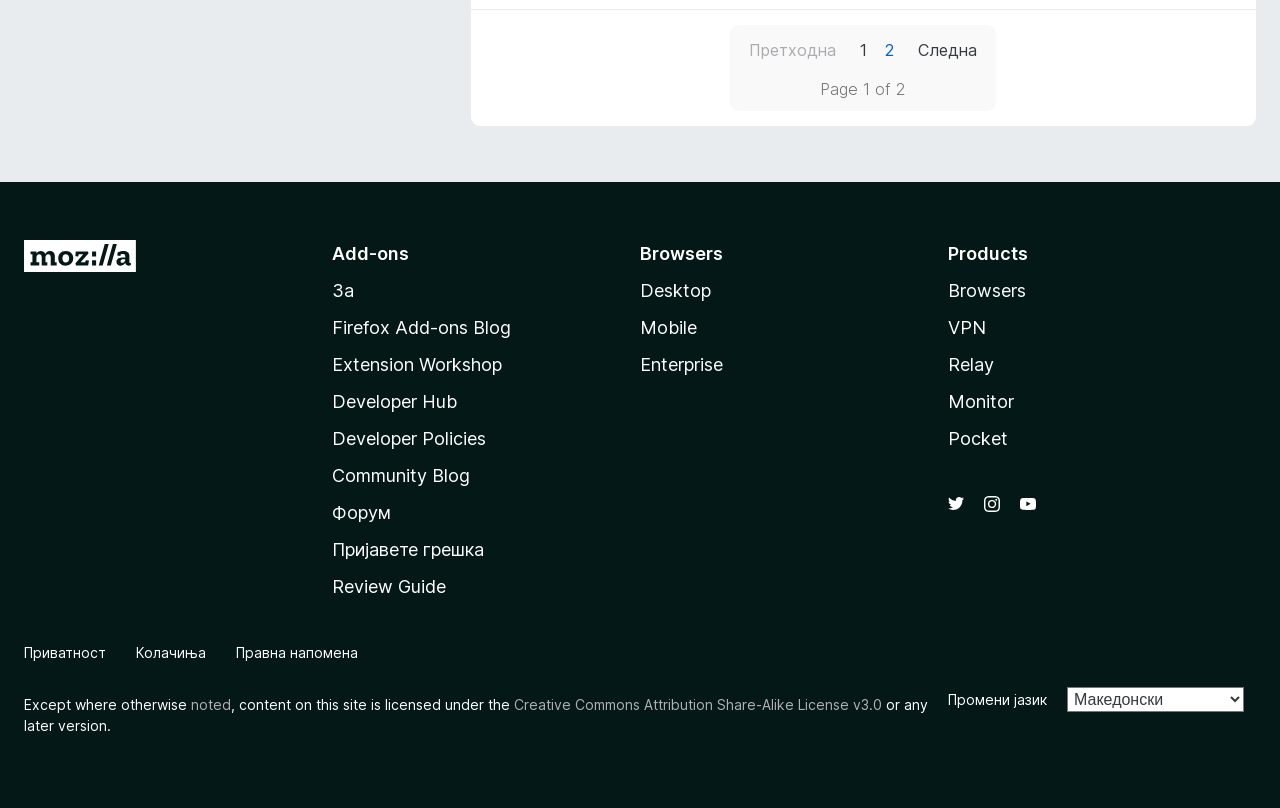How many categories are listed under 'Add-ons'?
Could you please answer the question thoroughly and with as much detail as possible?

Under the 'Add-ons' heading, there is only one category listed, which is 'Add-ons' itself. This can be determined by looking at the links and headings in the contentinfo section.